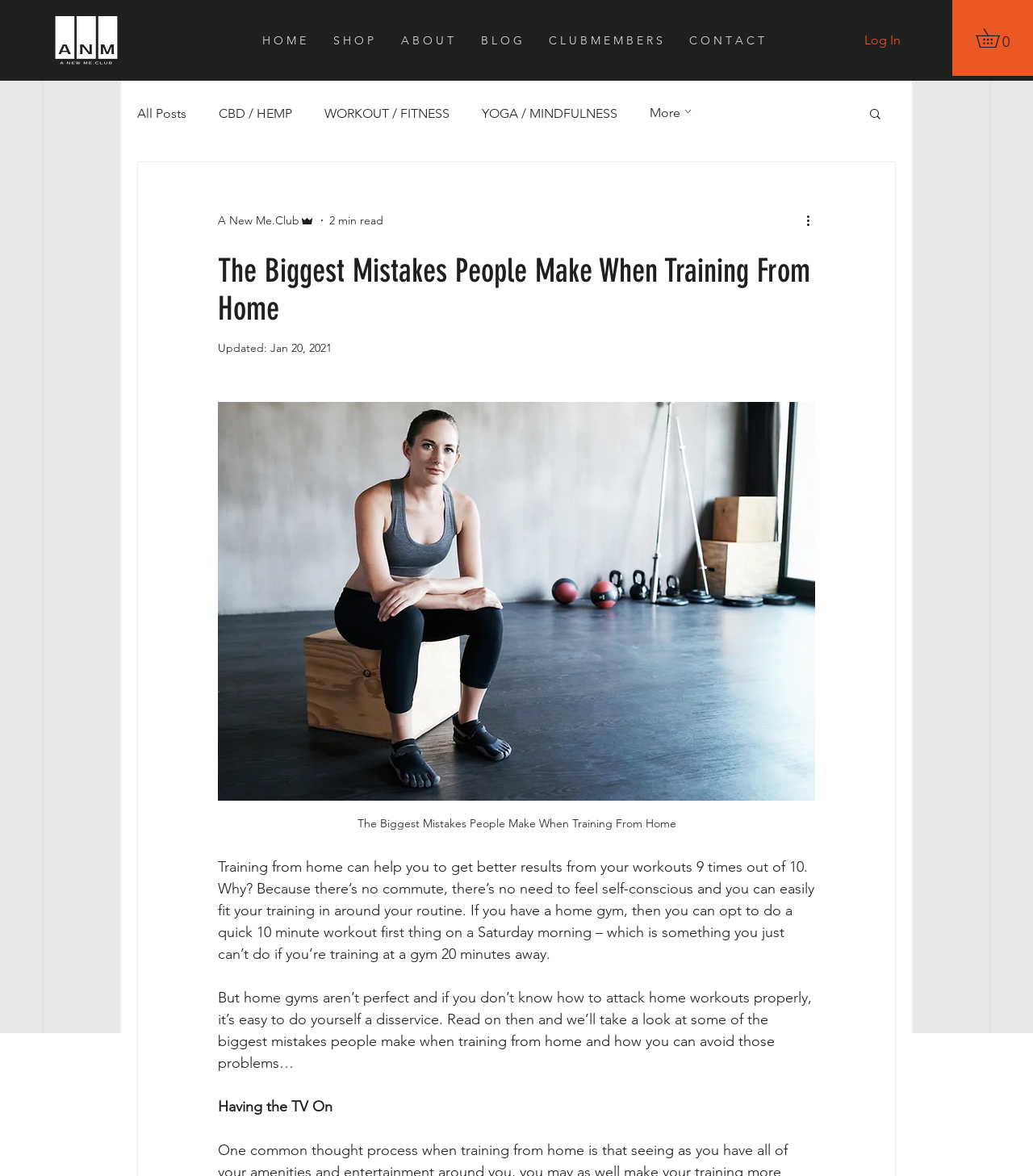What is the benefit of training from home?
Refer to the image and provide a concise answer in one word or phrase.

No commute